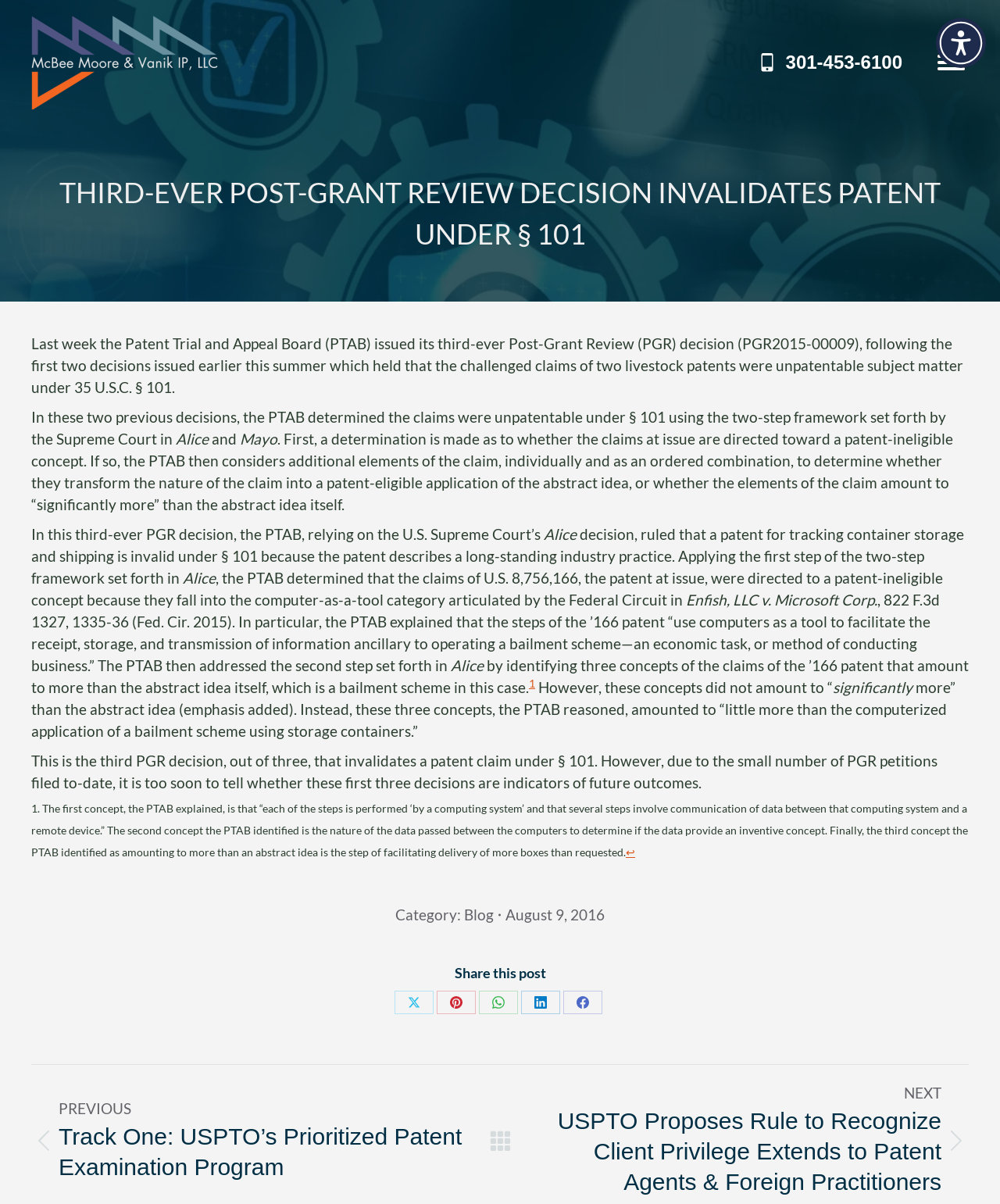Identify the bounding box coordinates of the section to be clicked to complete the task described by the following instruction: "Click Accessibility Menu". The coordinates should be four float numbers between 0 and 1, formatted as [left, top, right, bottom].

[0.936, 0.015, 0.986, 0.056]